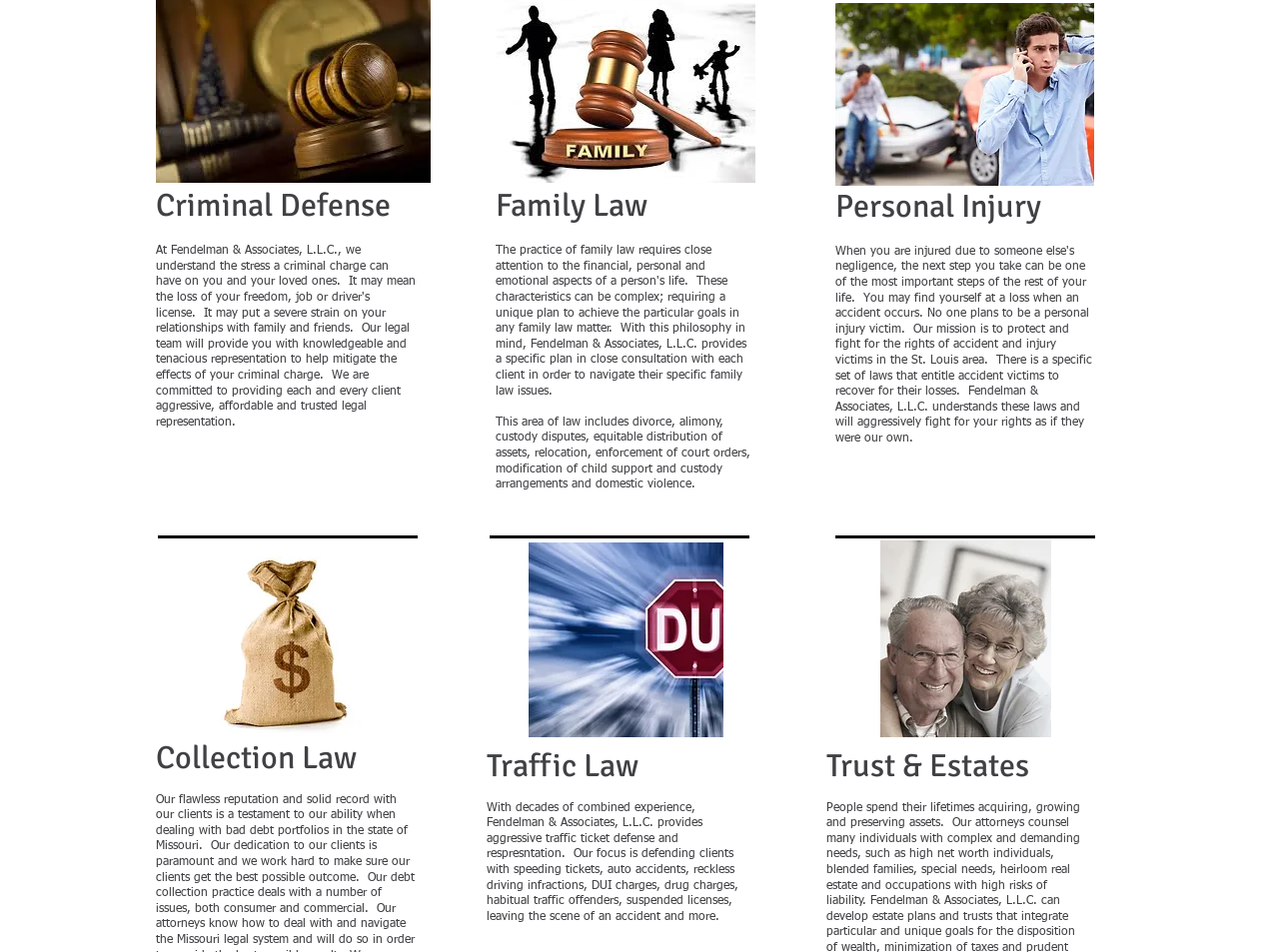Ascertain the bounding box coordinates for the UI element detailed here: "Family Law". The coordinates should be provided as [left, top, right, bottom] with each value being a float between 0 and 1.

[0.388, 0.195, 0.506, 0.236]